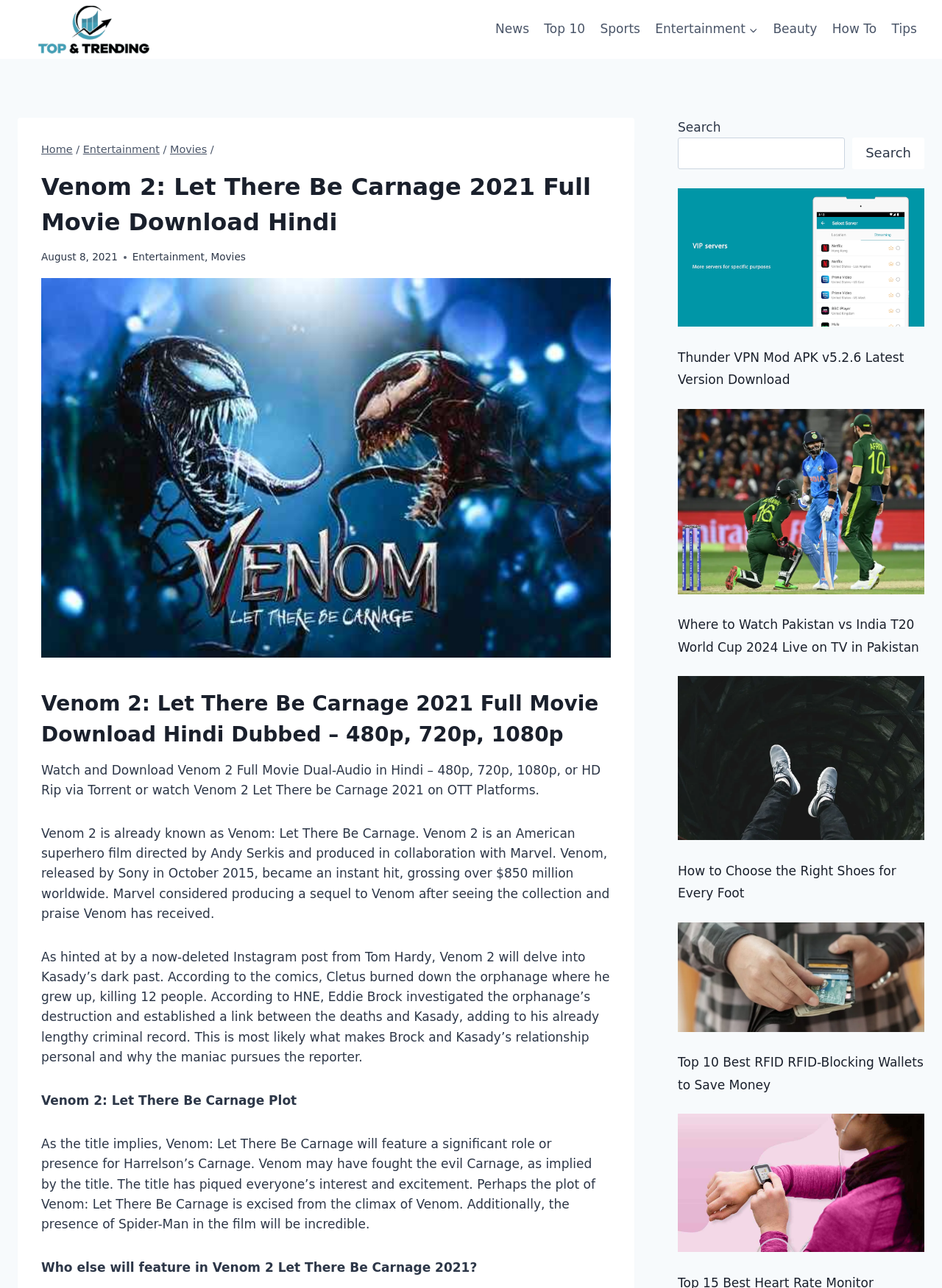Identify the bounding box coordinates of the element to click to follow this instruction: 'Search for something'. Ensure the coordinates are four float values between 0 and 1, provided as [left, top, right, bottom].

[0.72, 0.107, 0.897, 0.132]